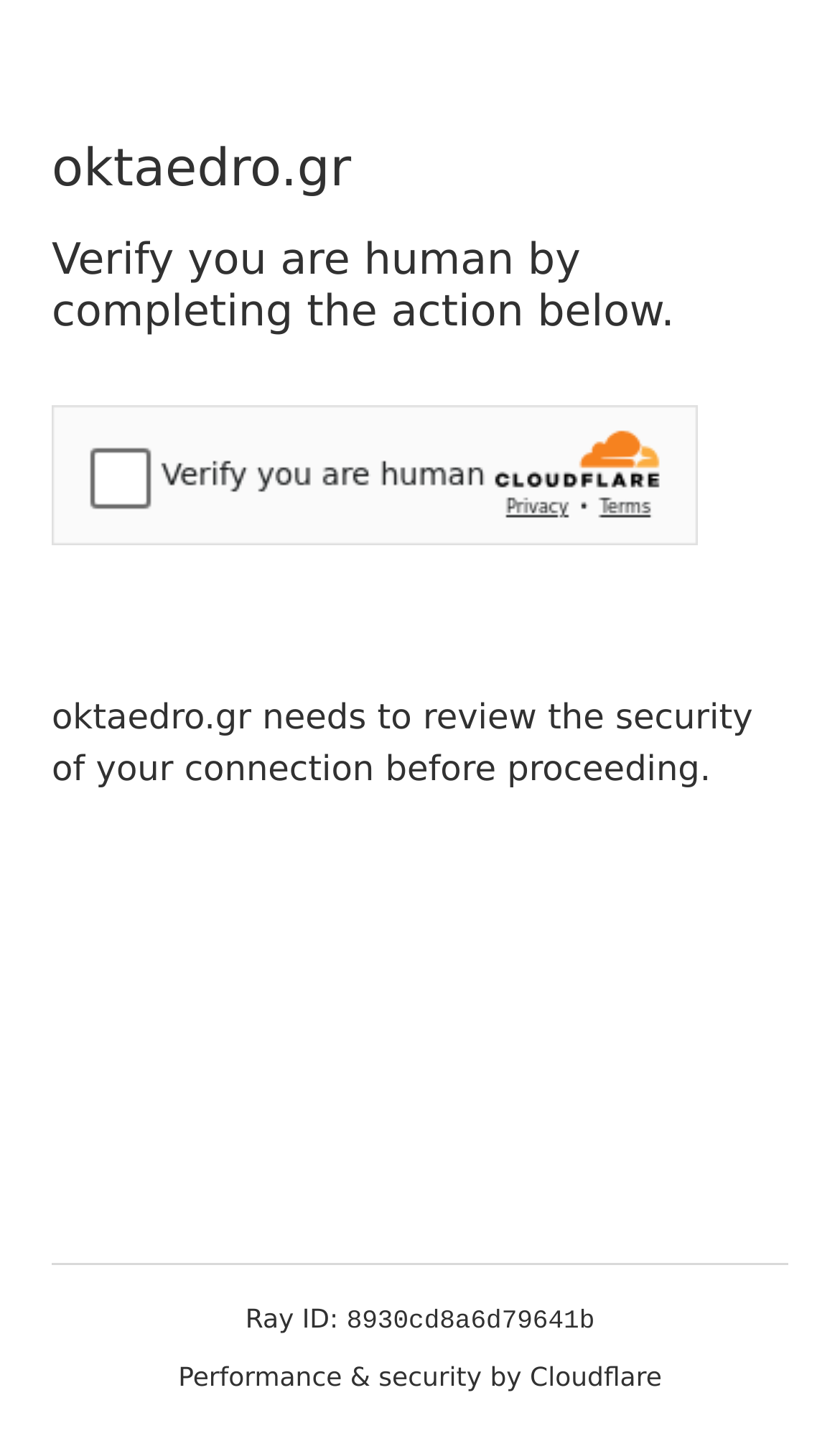What is the purpose of the security challenge?
Based on the image, provide a one-word or brief-phrase response.

Verify human connection